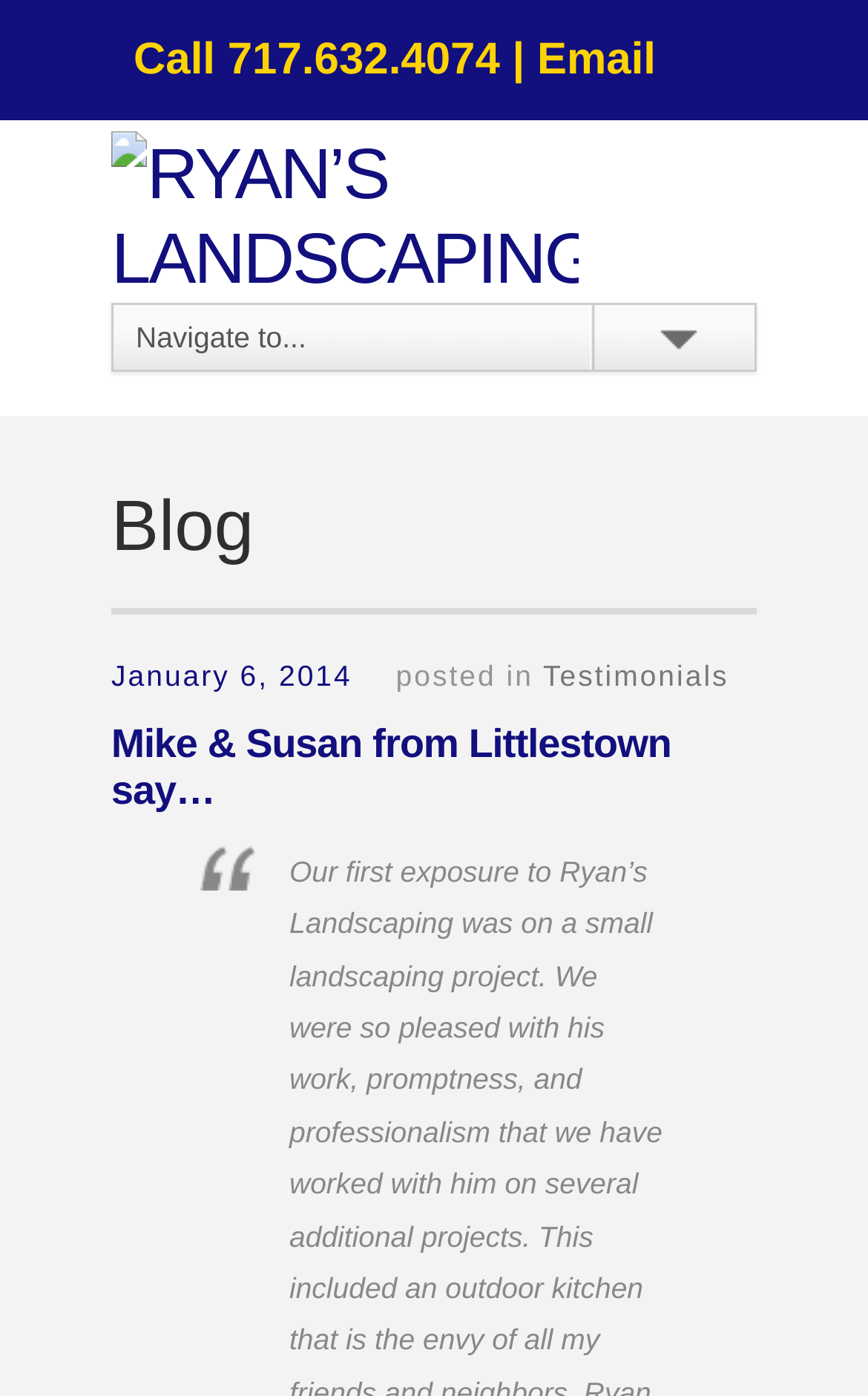What is the name of the company?
Give a single word or phrase as your answer by examining the image.

RYAN'S LANDSCAPING